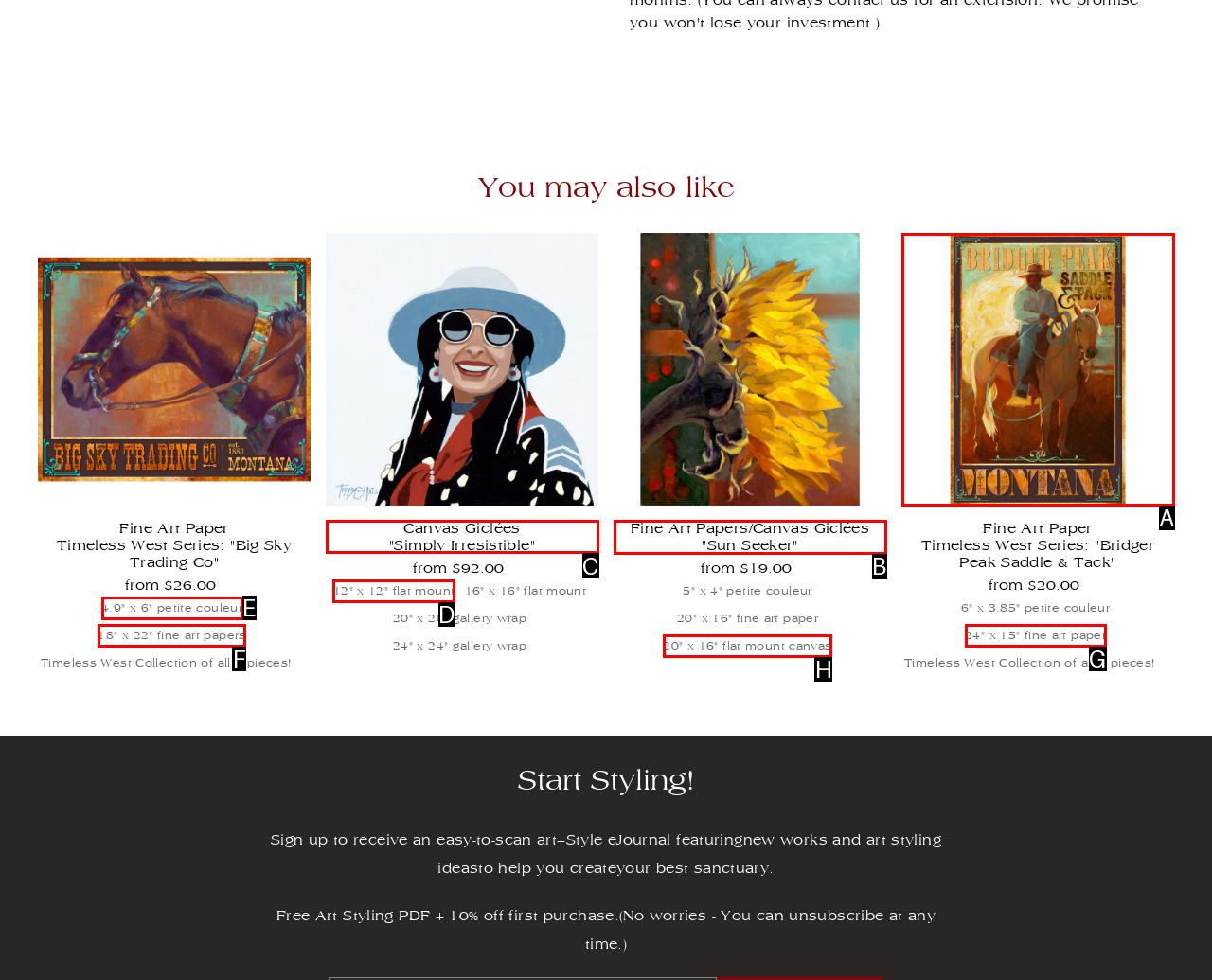Tell me the letter of the UI element I should click to accomplish the task: Read about Wordpress for beginners based on the choices provided in the screenshot.

None